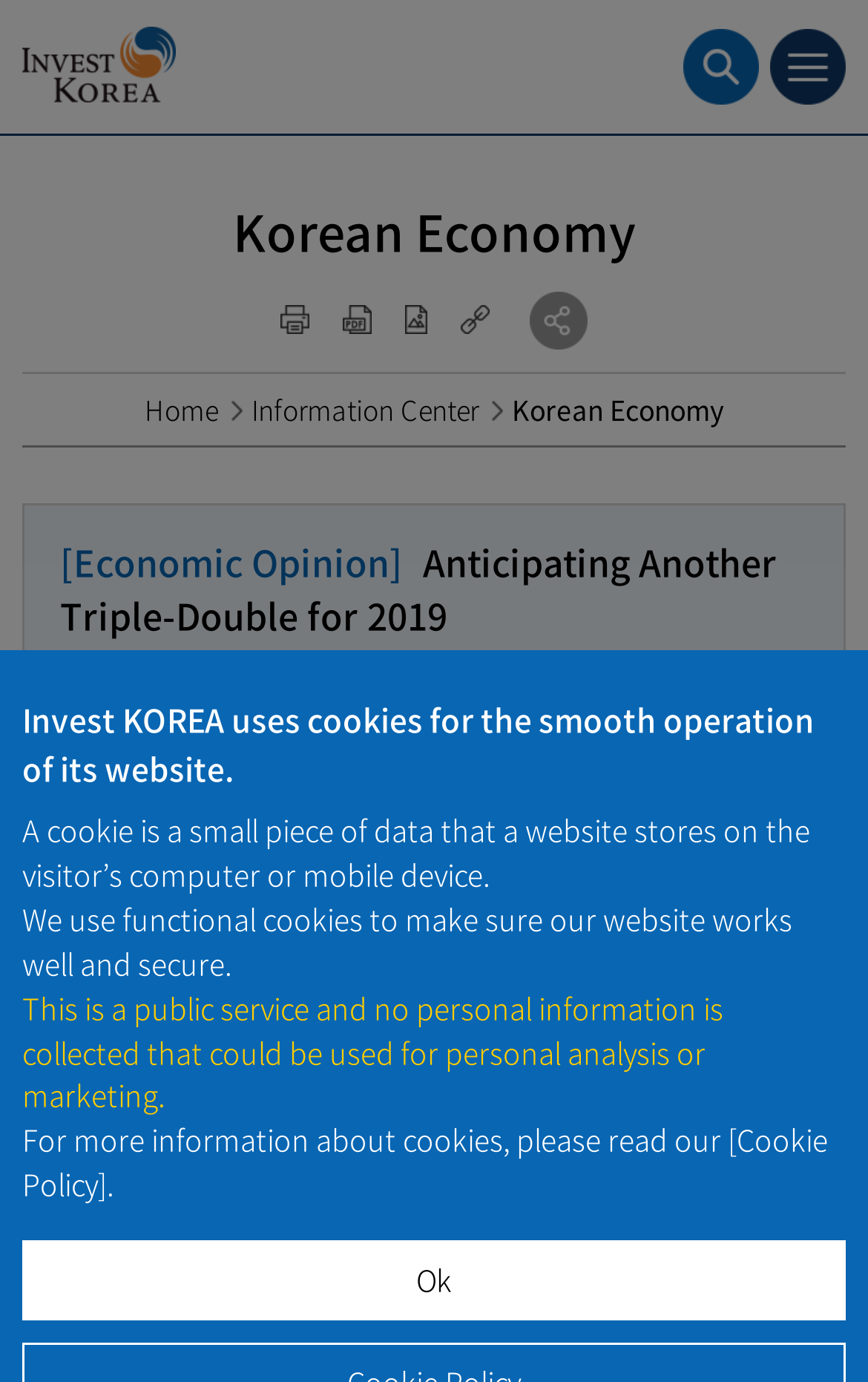What is the purpose of the buttons on the top-right corner?
From the image, provide a succinct answer in one word or a short phrase.

To open menu or search